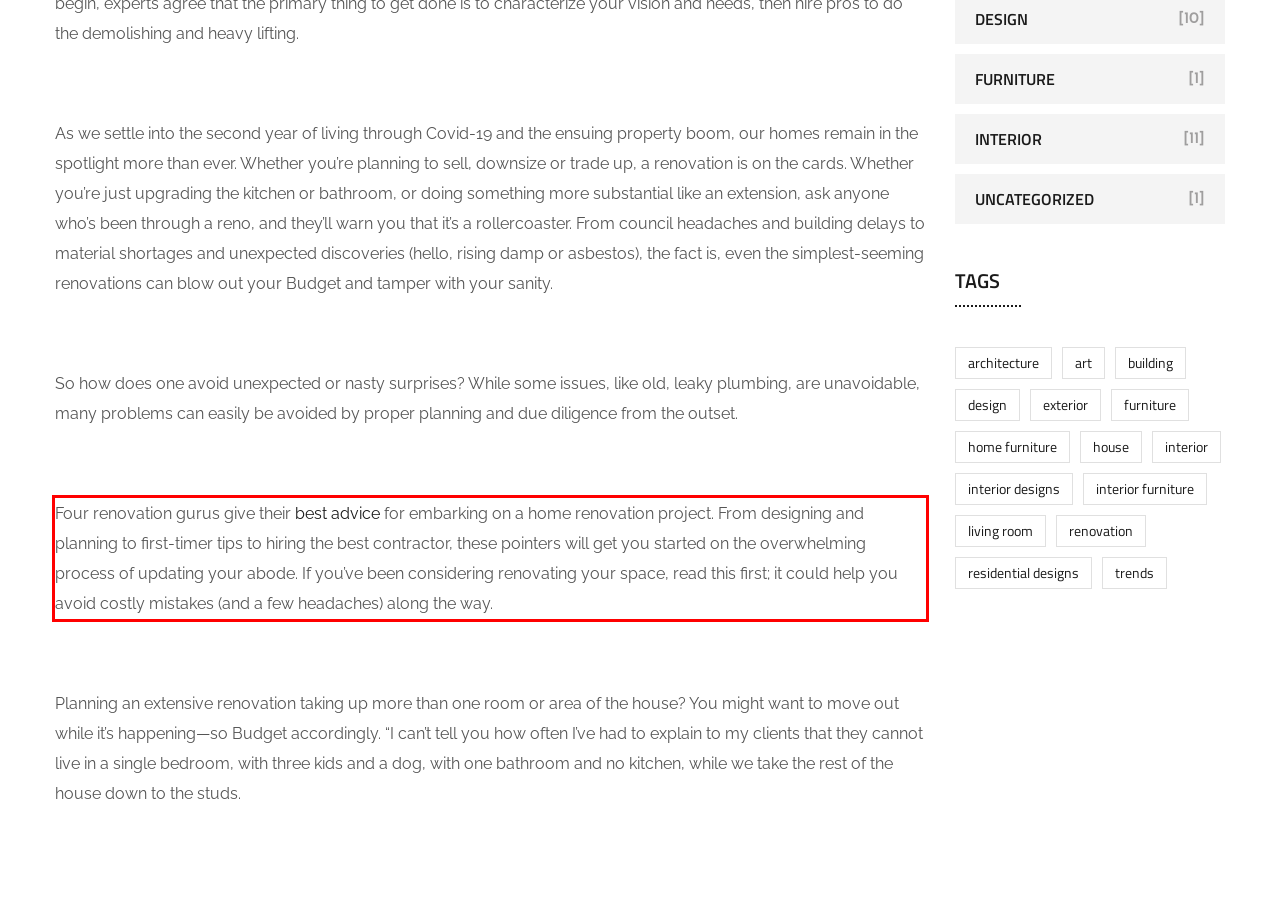Please use OCR to extract the text content from the red bounding box in the provided webpage screenshot.

Four renovation gurus give their best advice for embarking on a home renovation project. From designing and planning to first-timer tips to hiring the best contractor, these pointers will get you started on the overwhelming process of updating your abode. If you’ve been considering renovating your space, read this first; it could help you avoid costly mistakes (and a few headaches) along the way.